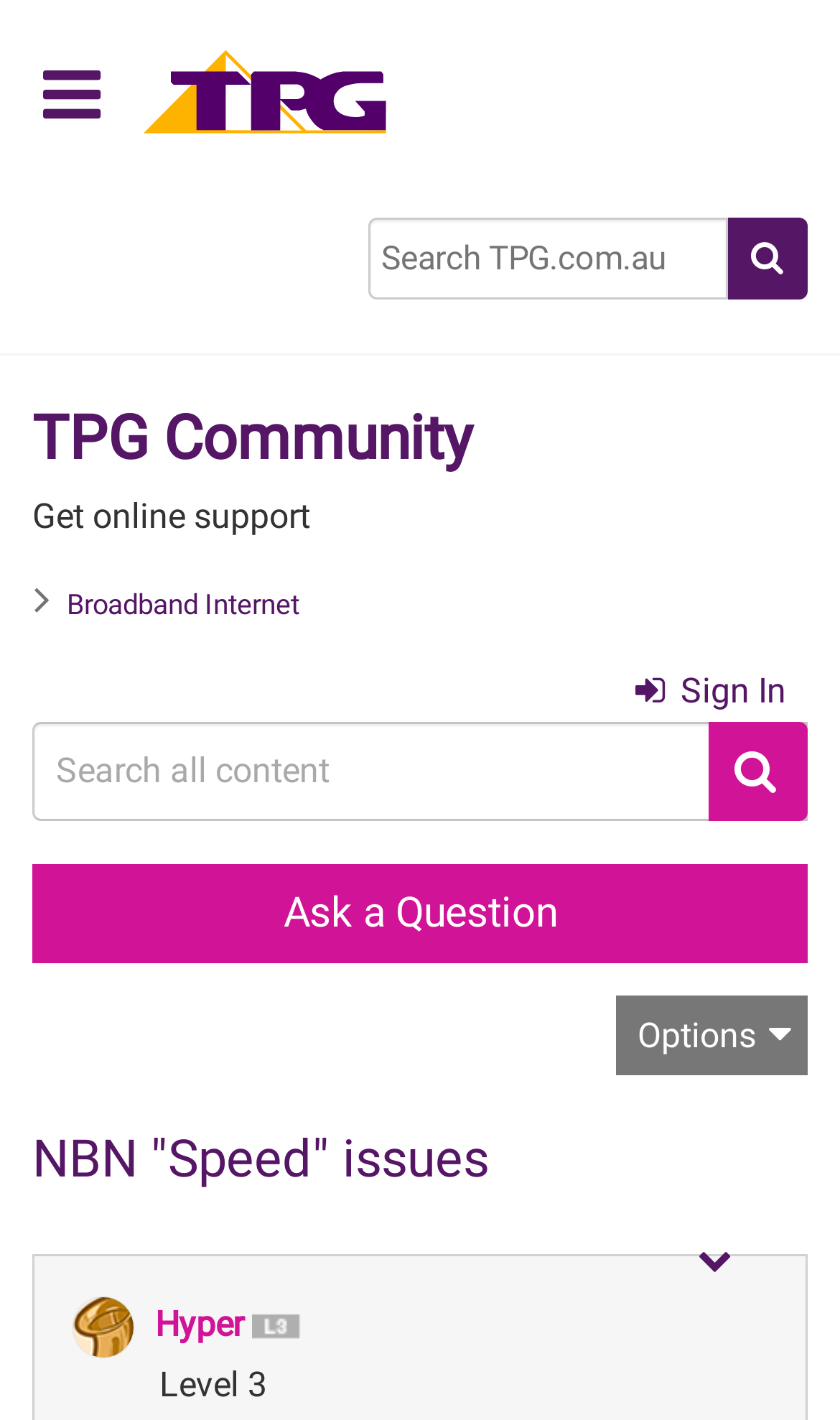Please identify the bounding box coordinates of the area I need to click to accomplish the following instruction: "Search for something".

[0.438, 0.153, 0.867, 0.211]